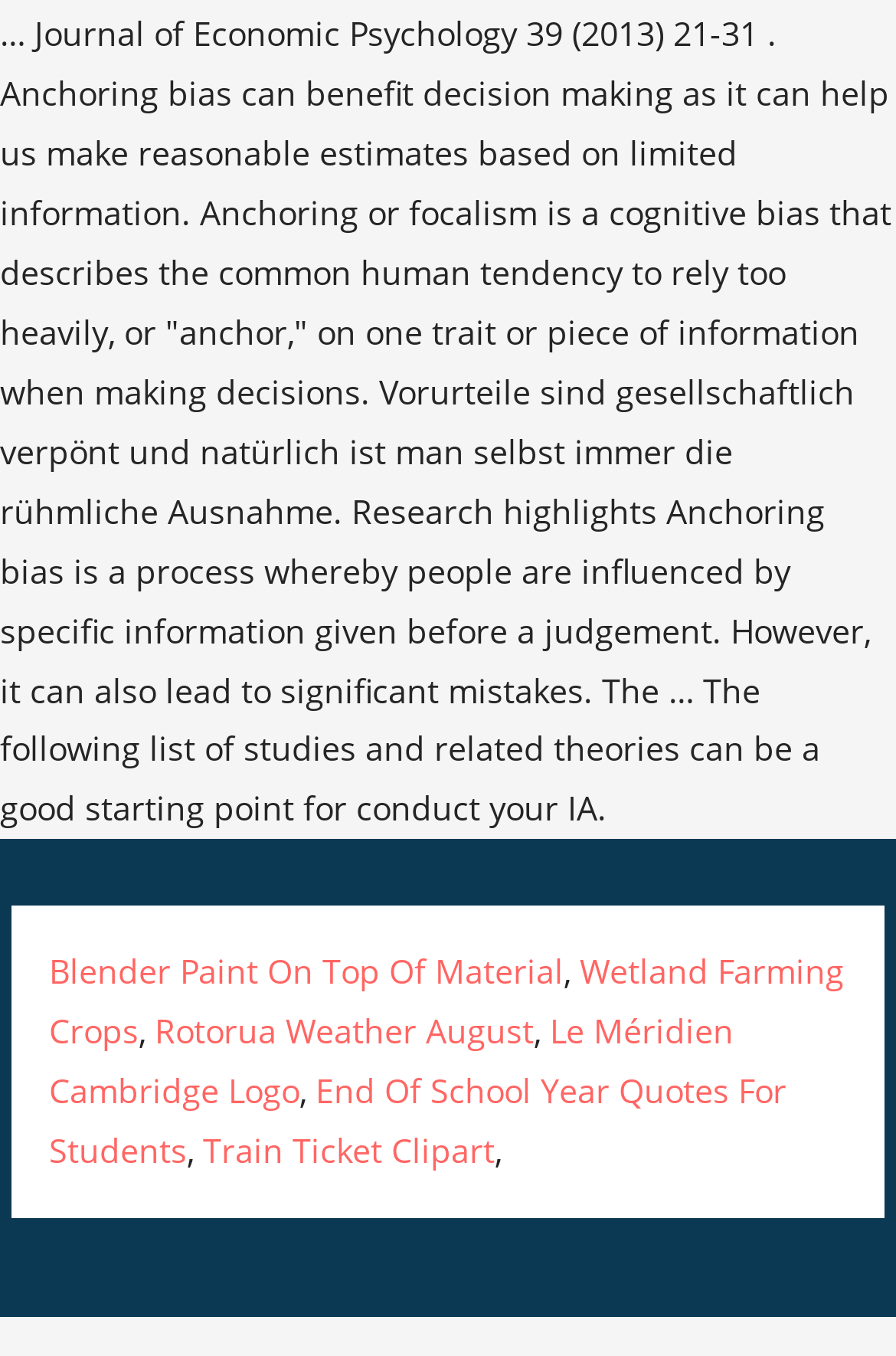What is the last link on the webpage?
Answer briefly with a single word or phrase based on the image.

Train Ticket Clipart